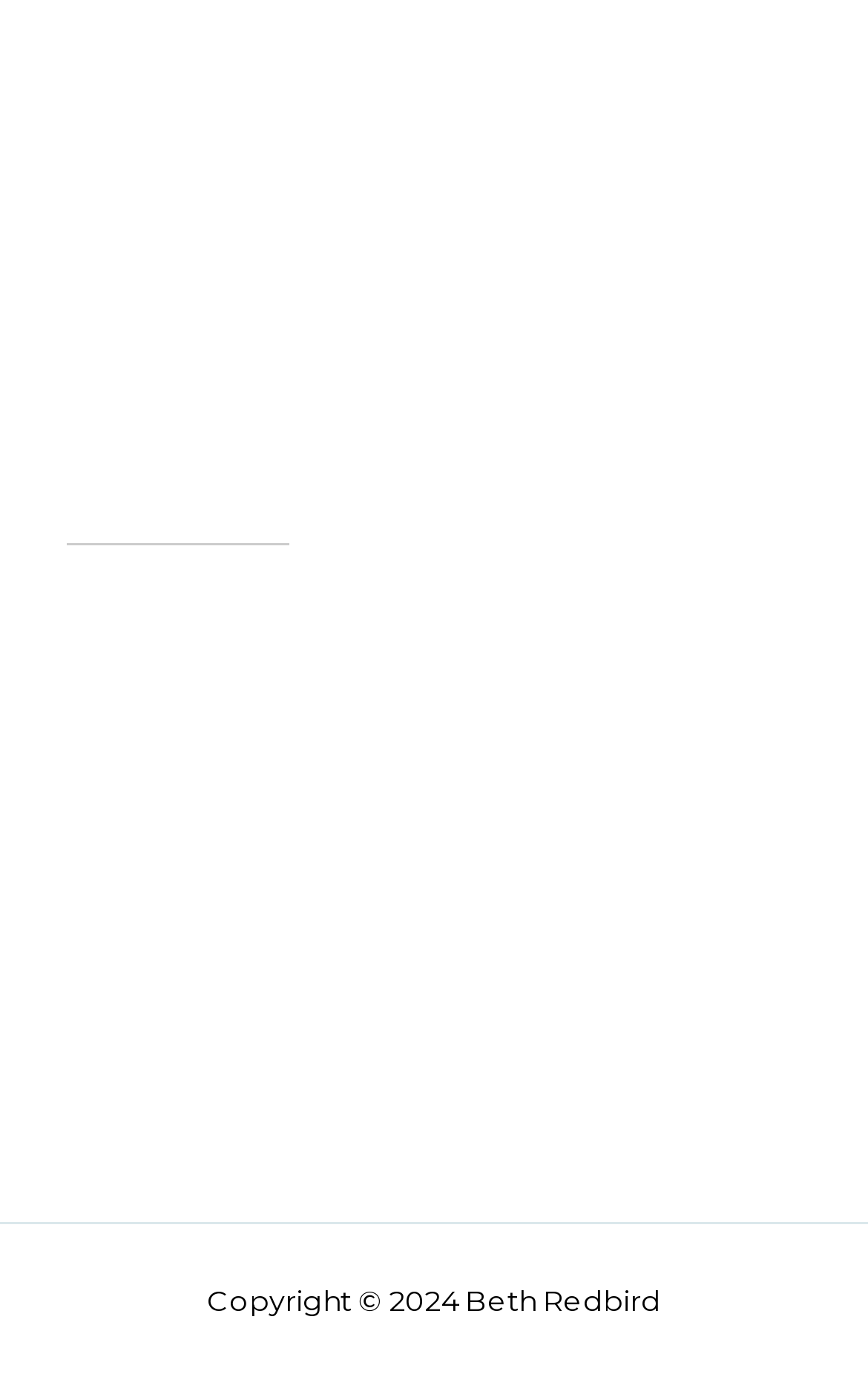Answer the question with a brief word or phrase:
How many footer widgets are there?

2